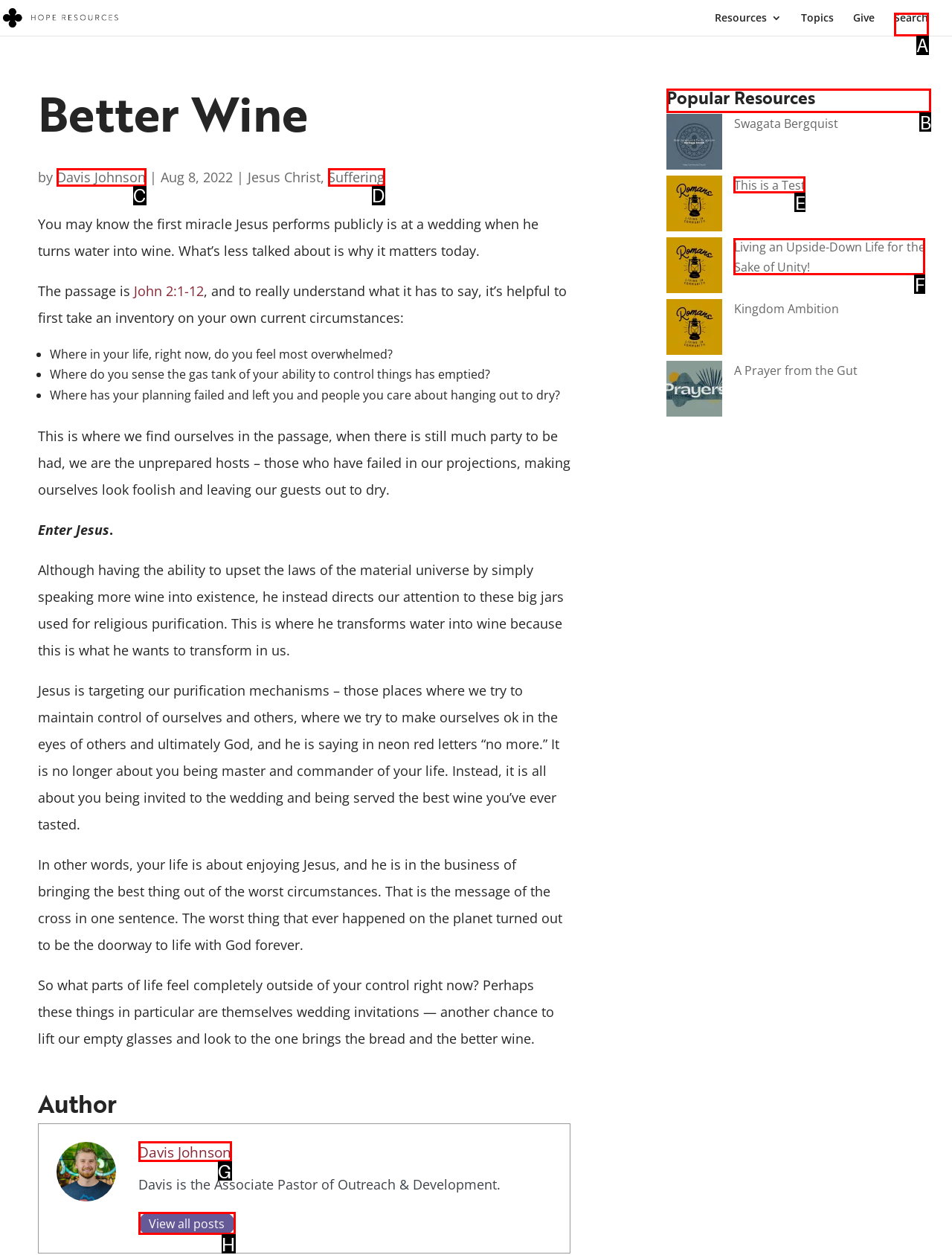Given the task: Explore the 'Popular Resources' section, indicate which boxed UI element should be clicked. Provide your answer using the letter associated with the correct choice.

B